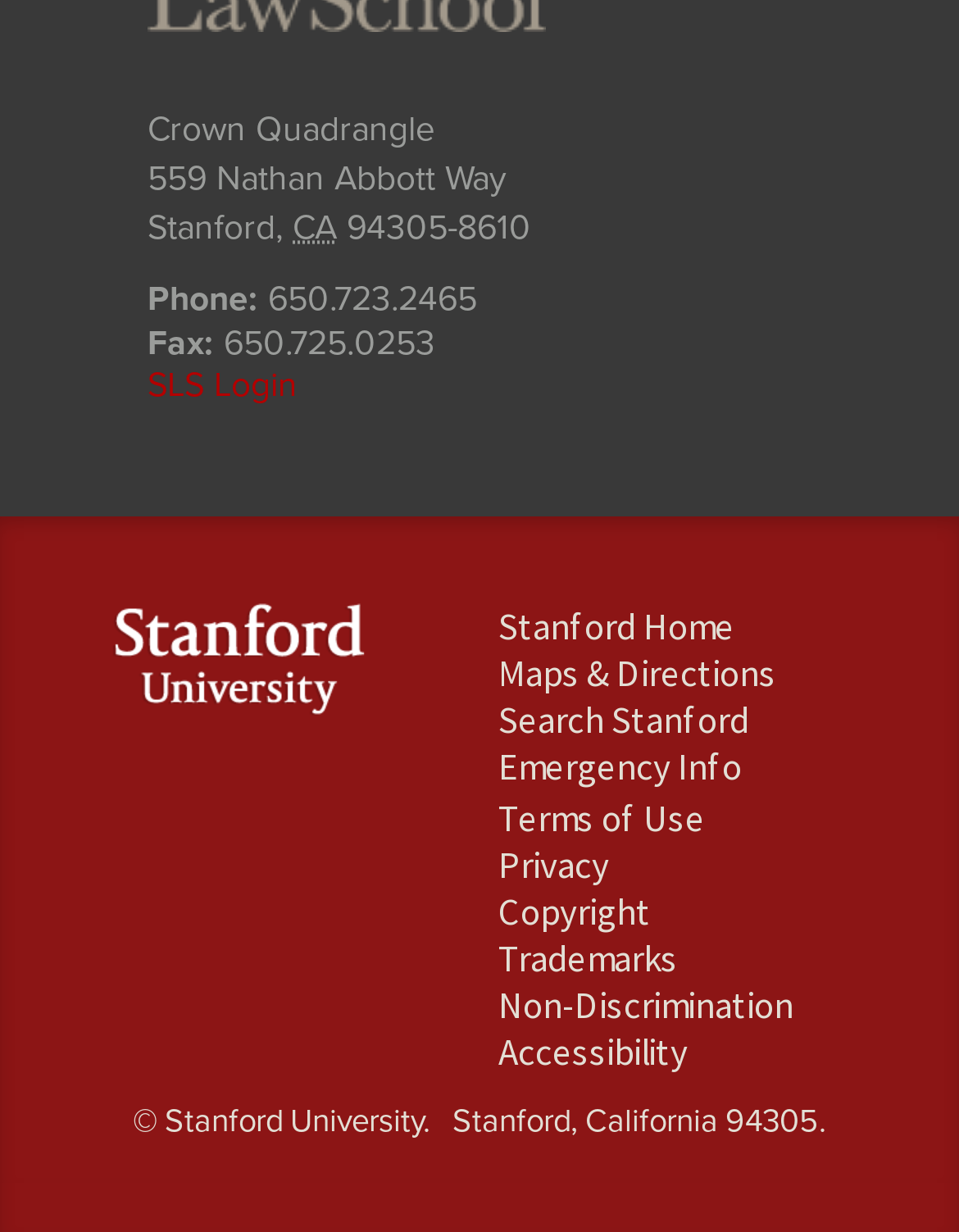Determine the bounding box coordinates of the clickable area required to perform the following instruction: "Search Stanford". The coordinates should be represented as four float numbers between 0 and 1: [left, top, right, bottom].

[0.519, 0.564, 0.781, 0.602]